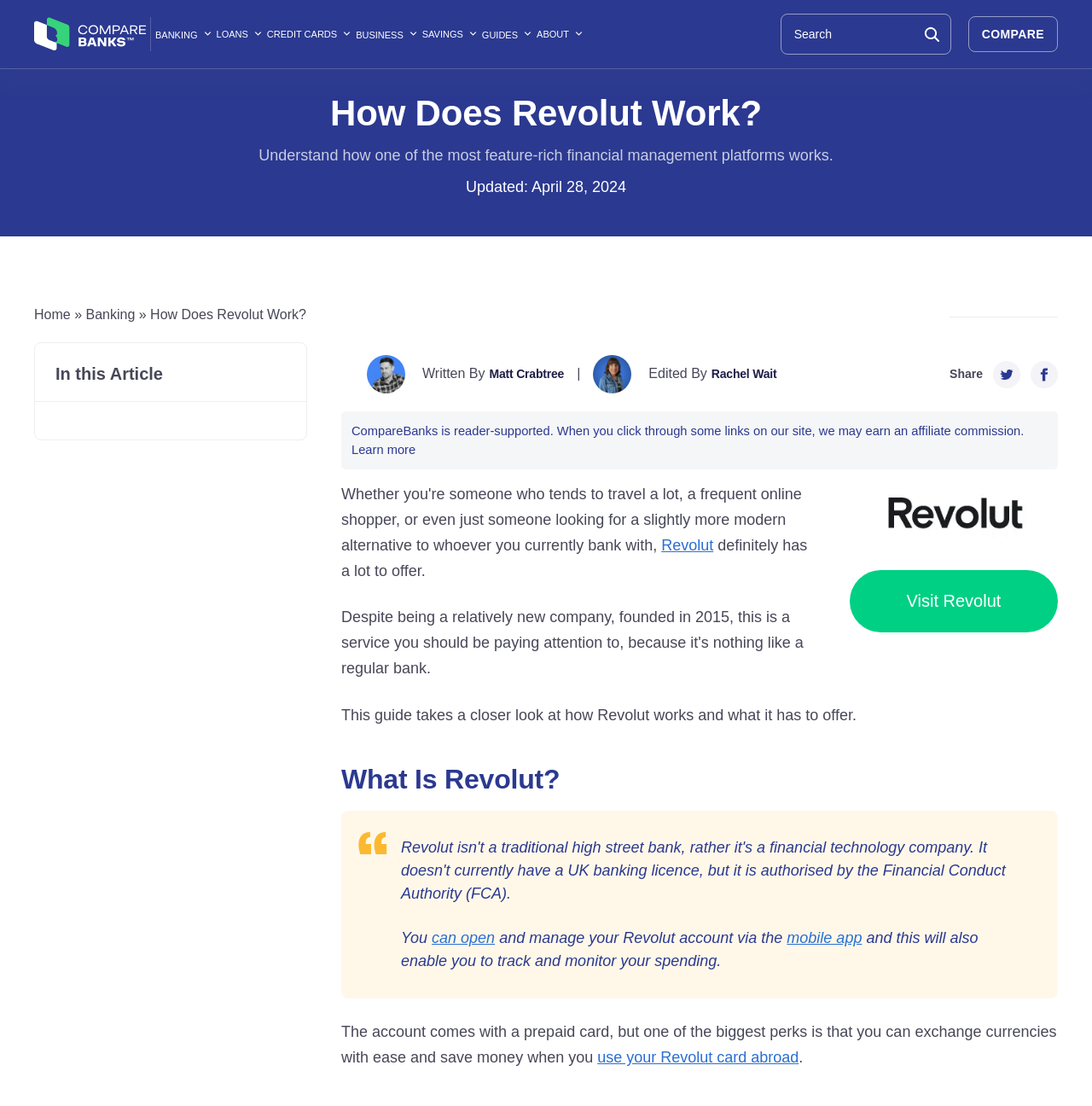Refer to the image and provide an in-depth answer to the question: 
What is the name of the financial management platform?

The webpage is about understanding how Revolut works, and it is mentioned in the heading 'How Does Revolut Work?' and also in the text 'Understand how one of the most feature-rich financial management platforms works.'